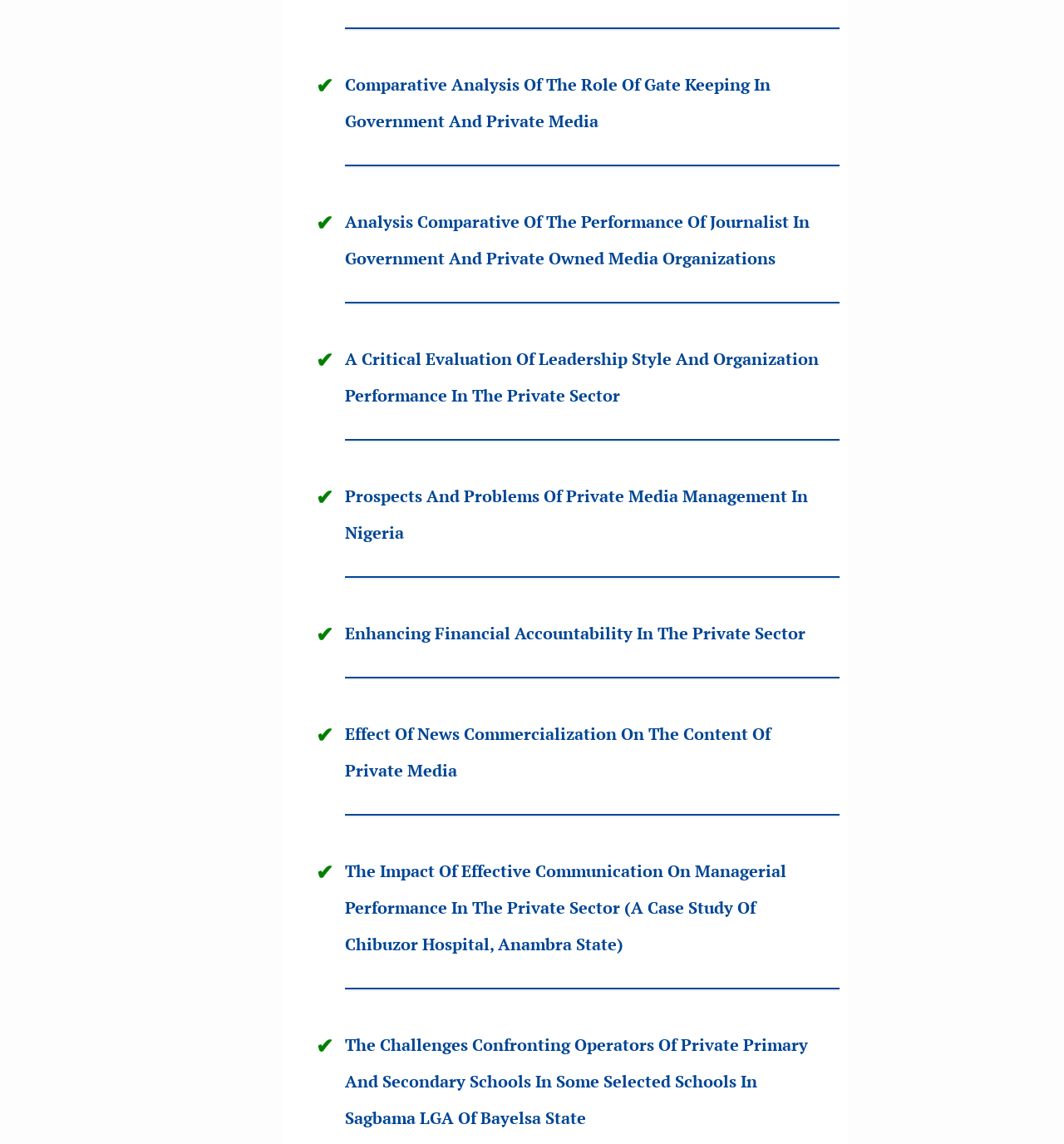Please identify the bounding box coordinates of the element's region that needs to be clicked to fulfill the following instruction: "Check Prospects And Problems Of Private Media Management In Nigeria". The bounding box coordinates should consist of four float numbers between 0 and 1, i.e., [left, top, right, bottom].

[0.324, 0.424, 0.759, 0.476]